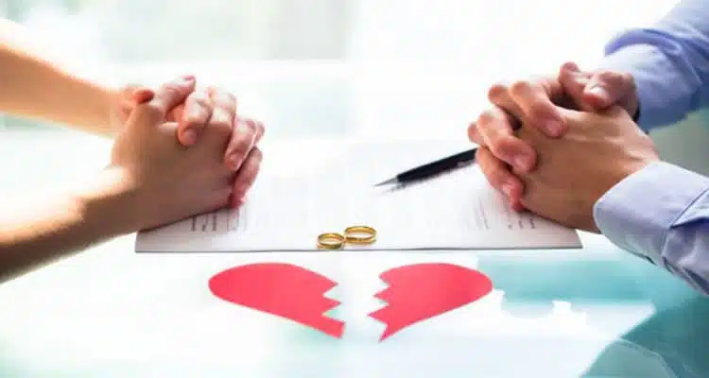Explain in detail what you see in the image.

The image depicts a poignant scene related to the theme of divorce, portraying two hands clasped together in contemplation over a document that signifies the end of a marriage. Central to the image are two wedding rings, symbolizing the commitment that once was, now positioned above a heart symbol that has been artistically rendered to appear broken. The contrasting elements of unity (the clasped hands) and separation (the broken heart and wedding rings) highlight the emotional complexity often experienced during divorce proceedings. This imagery captures the gravity of decisions being made, resonating with the topic of navigating the challenges of self-representation in divorce, as referenced in the context of "being your own divorce lawyer."